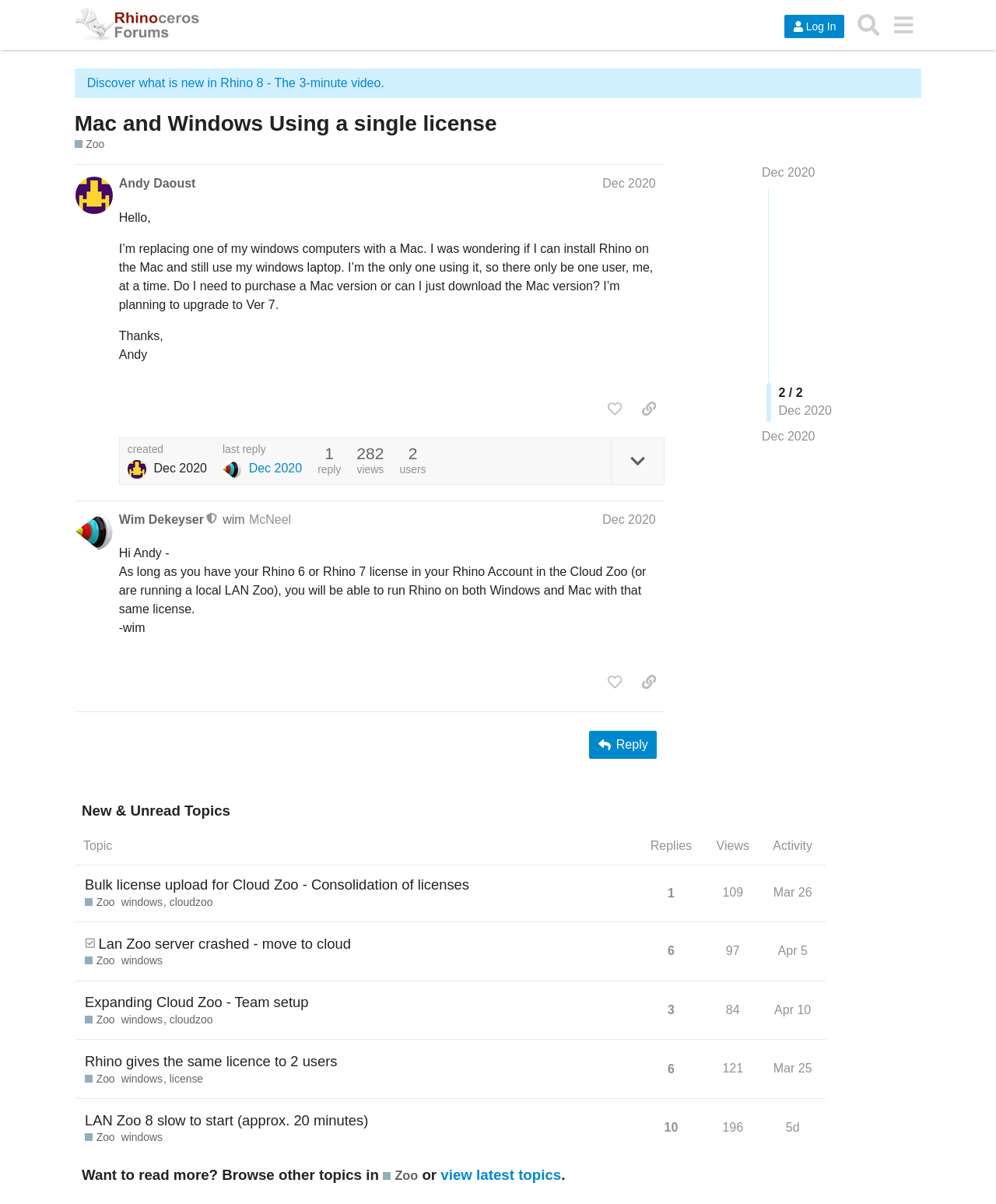Describe all significant elements and features of the webpage.

This webpage is a forum discussion page from McNeel Forum, where users can discuss various topics related to Rhino software. At the top of the page, there is a header section with a logo and navigation buttons, including "Log In", "Search", and a menu button. 

Below the header, there is a main content section that takes up most of the page. The main content is divided into several sections, including a heading section, a post section, and a table section. 

The heading section displays the title of the discussion topic, "Mac and Windows Using a single license - Zoo - McNeel Forum". 

The post section contains two posts from users, Andy Daoust and Wim Dekeyser, who are discussing the topic of using Rhino on both Windows and Mac with a single license. The posts include the users' names, dates, and content, as well as buttons to like, copy, and reply to the posts. 

The table section, labeled "New & Unread Topics", displays a list of topics with columns for topic titles, replies, views, and activity. Each row in the table represents a topic, and users can click on the topic titles to view the discussion. 

At the bottom of the page, there is a "Reply" button that allows users to respond to the discussion topic.